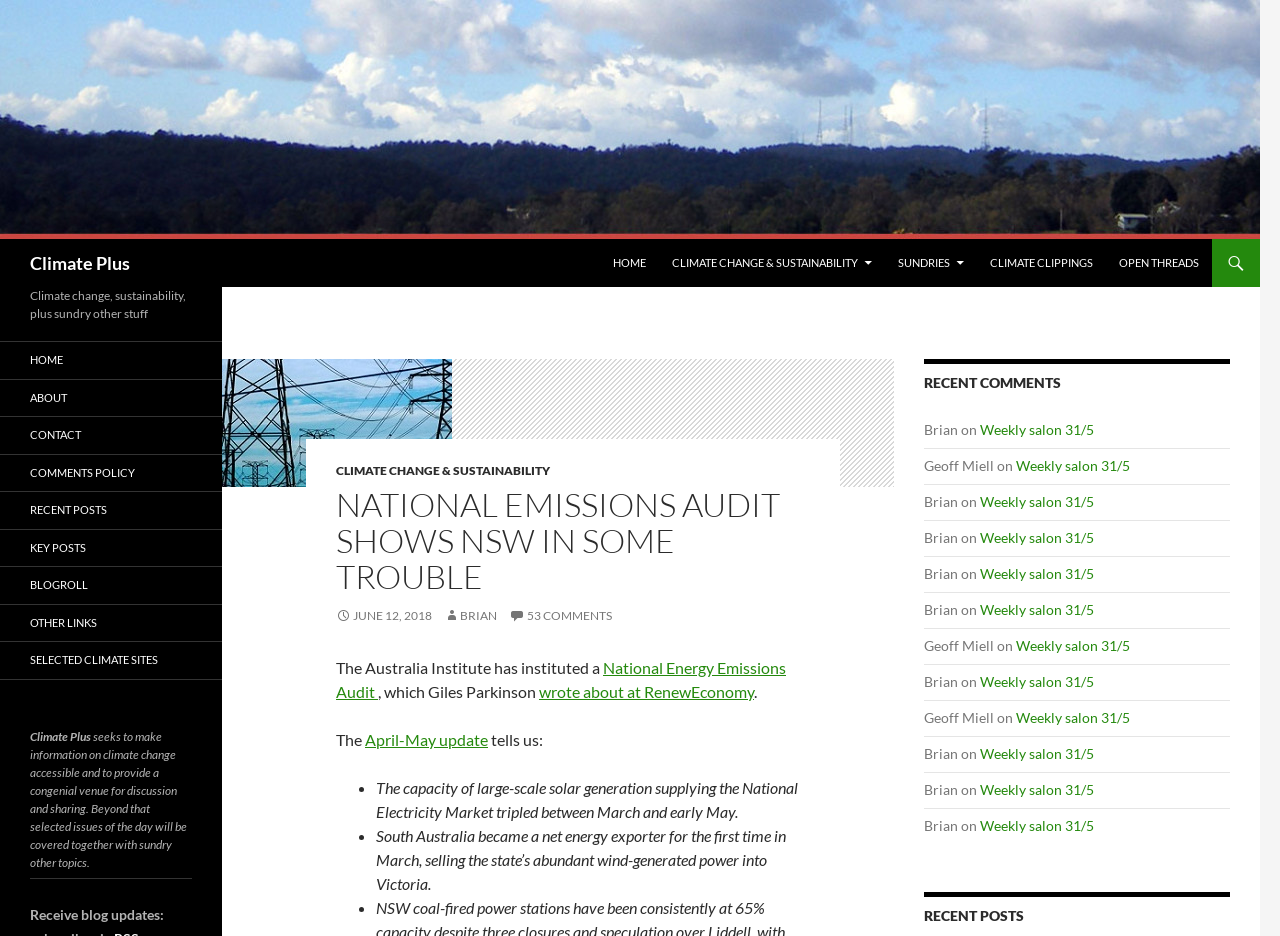Please give the bounding box coordinates of the area that should be clicked to fulfill the following instruction: "Visit the 'CLIMATE CHANGE & SUSTAINABILITY' page". The coordinates should be in the format of four float numbers from 0 to 1, i.e., [left, top, right, bottom].

[0.516, 0.255, 0.691, 0.307]